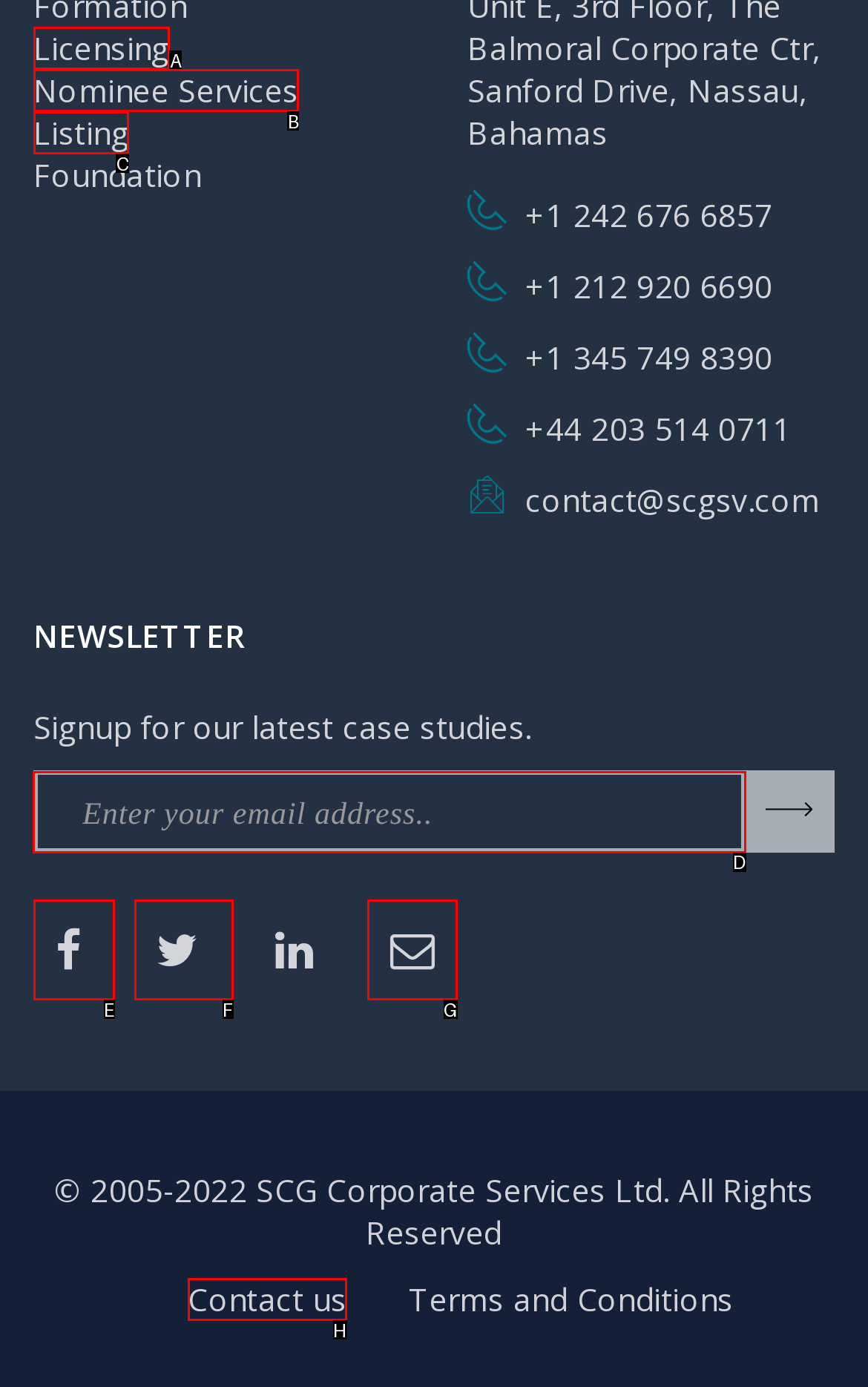Identify the HTML element to select in order to accomplish the following task: Enter email address
Reply with the letter of the chosen option from the given choices directly.

D